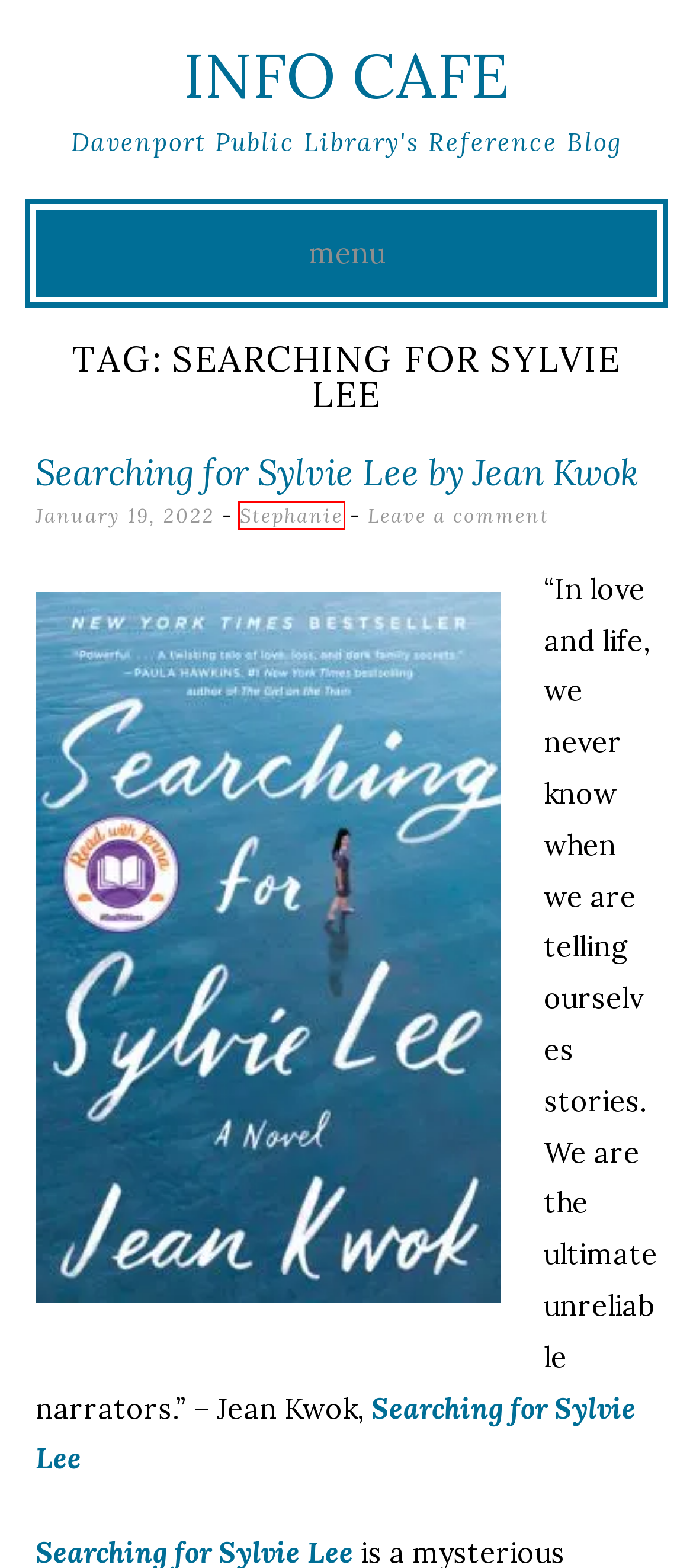Examine the screenshot of the webpage, which includes a red bounding box around an element. Choose the best matching webpage description for the page that will be displayed after clicking the element inside the red bounding box. Here are the candidates:
A. Jean Kwok – Info Cafe
B. Davenport Library Online Reading Challenge – 2024 – Info Cafe
C. June 10, 2024 – Info Cafe
D. Stephanie – Info Cafe
E. June 4, 2024 – Info Cafe
F. sisters – Info Cafe
G. immigrants – Info Cafe
H. Searching for Sylvie Lee by Jean Kwok – Info Cafe

D